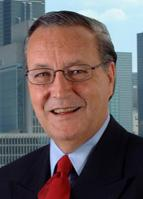Break down the image into a detailed narrative.

The image features a portrait of a smiling man in professional attire, wearing glasses and a red tie, set against a backdrop of modern skyscrapers. This visual accompanies the article "Do Not Disturb" by Michael Matthews on BizTraveLife.com, where he shares his travel experiences from a summer vacation that included visits to six states and multiple countries. The article reflects on his adventures, encounters, and various accommodations, adding a personal touch to the narrative.